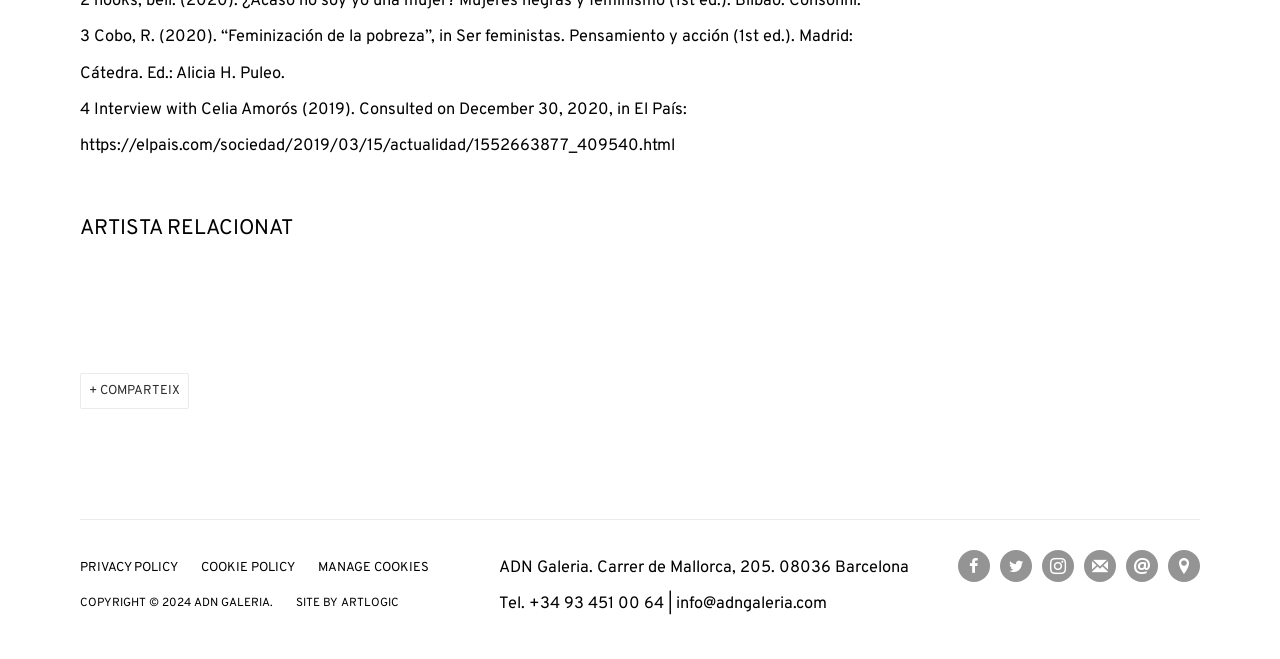Please provide the bounding box coordinates in the format (top-left x, top-left y, bottom-right x, bottom-right y). Remember, all values are floating point numbers between 0 and 1. What is the bounding box coordinate of the region described as: María María Acha-Kutscher

[0.062, 0.543, 0.338, 0.619]